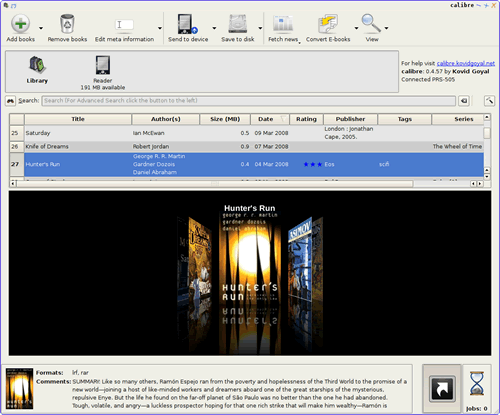How many e-books are shown in the library list?
Answer the question in as much detail as possible.

The library list displays detailed information about two e-books, namely 'The Wheel of Time' by Robert Jordan and 'Hunter's Run' by Daniel Abraham.